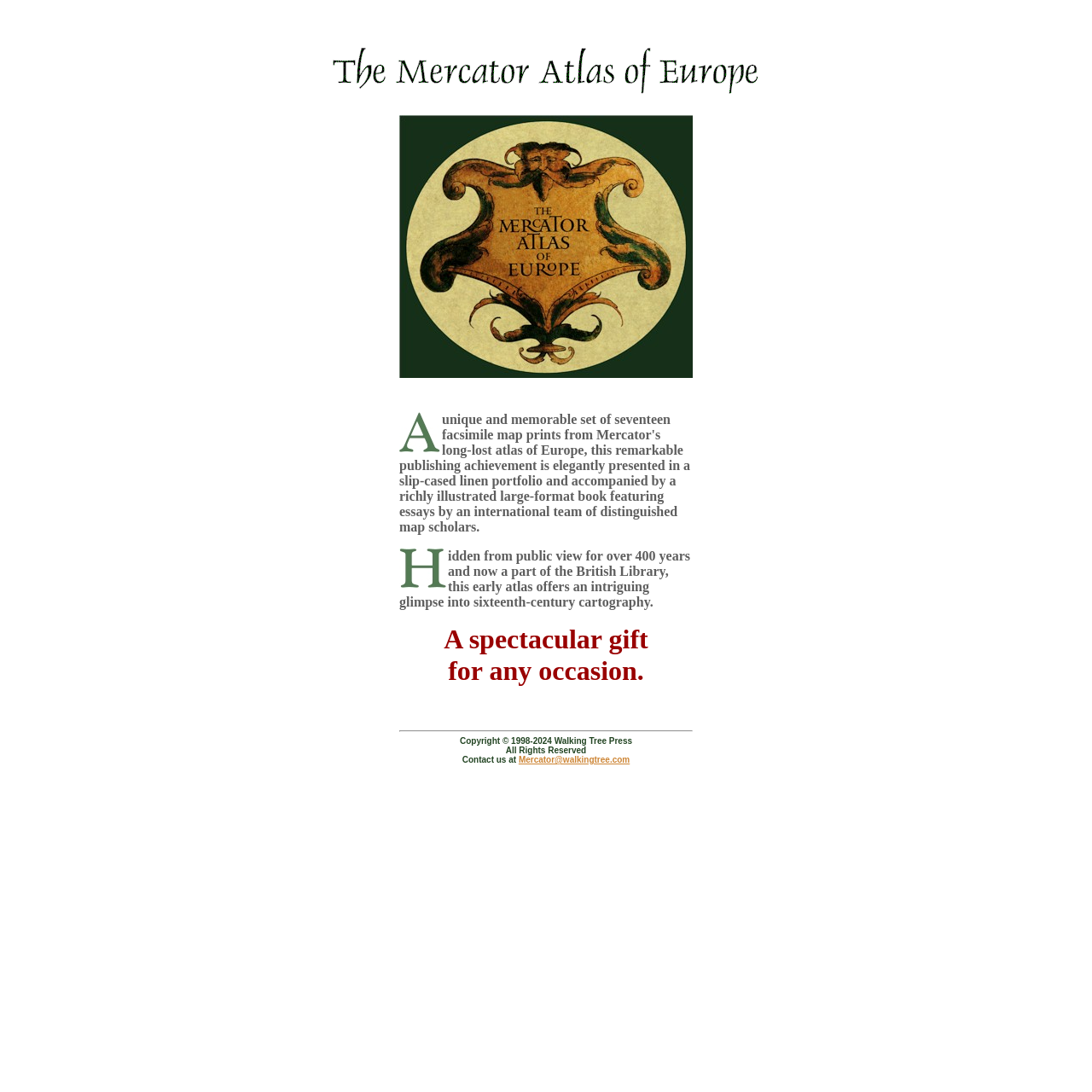Offer a meticulous description of the webpage's structure and content.

The webpage is titled "Walking Tree Press" and appears to be a product page for a unique set of facsimile map prints from Mercator's atlas of Europe. 

At the top of the page, there is a table with multiple rows. The first row is empty, followed by a row containing a table cell with a brief description of the product, "The Mercator Atlas of Europe", accompanied by a small image. Below this, there is a link to click for a description of the product.

The next row contains a table cell with a detailed description of the product, which is a set of seventeen facsimile map prints presented in a slip-cased linen portfolio, accompanied by a large-format book featuring essays by distinguished map scholars. This description is accompanied by two small images, one of the letter "A" and another of the letter "H". 

The bottom of the page contains a copyright notice, "Copyright © 1998-2024 Walking Tree Press All Rights Reserved", along with a contact email address, "Mercator@walkingtree.com".